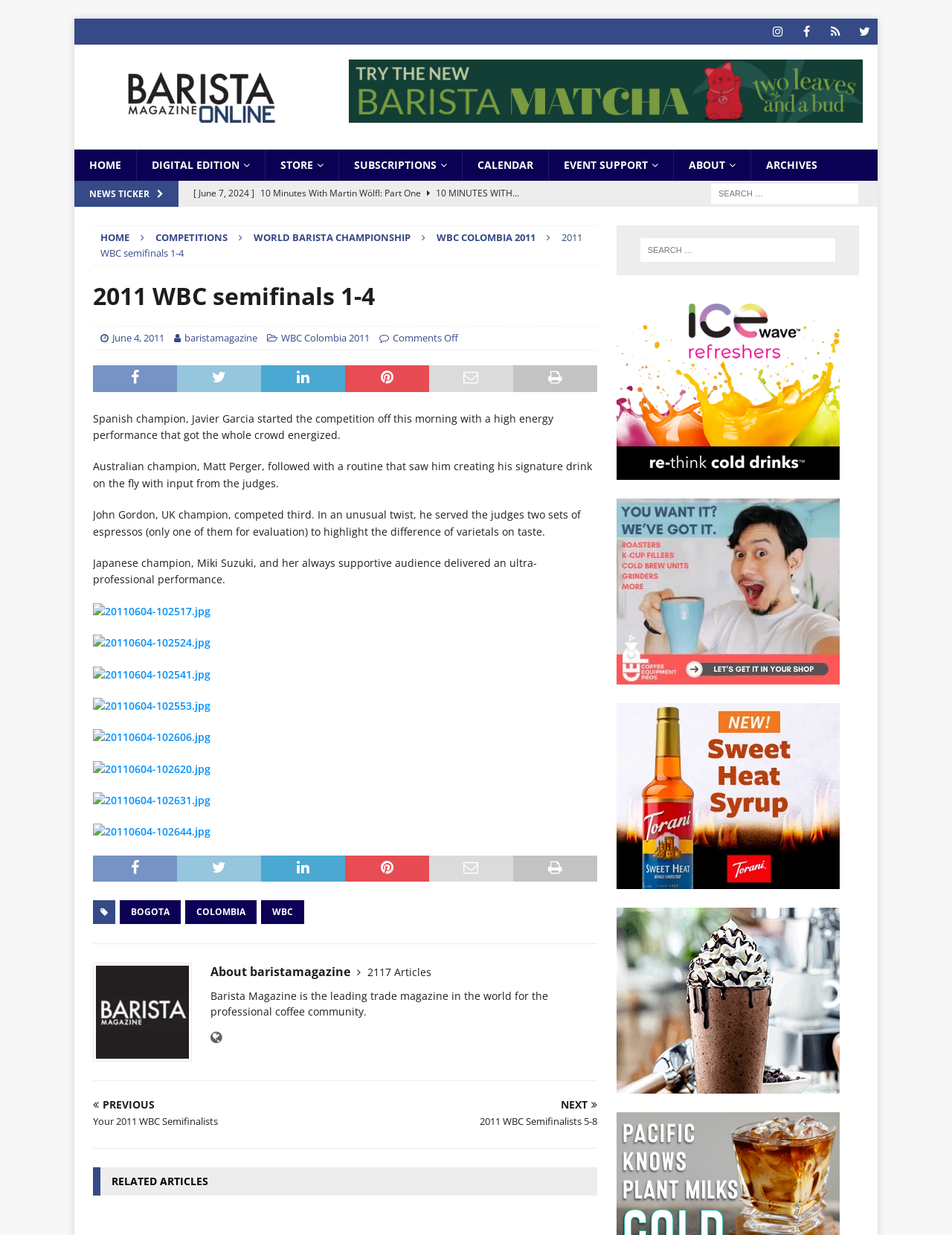What is the date of the article?
Answer with a single word or phrase by referring to the visual content.

June 4, 2011